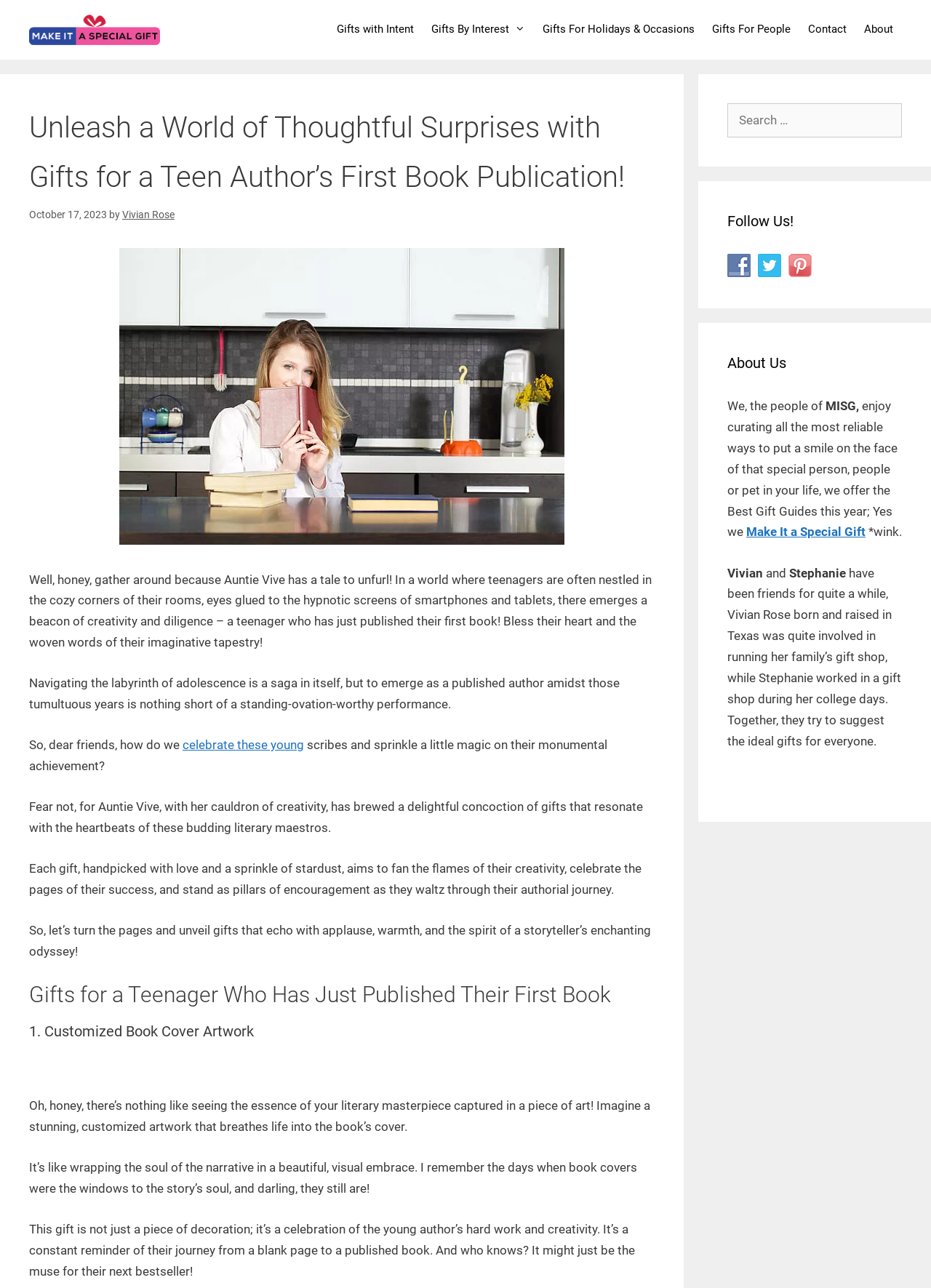What social media platforms can users follow the webpage on?
Analyze the image and deliver a detailed answer to the question.

The webpage provides links to follow them on Facebook, Twitter, and Pinterest, indicating that users can stay updated with their content and gift ideas on these social media platforms.